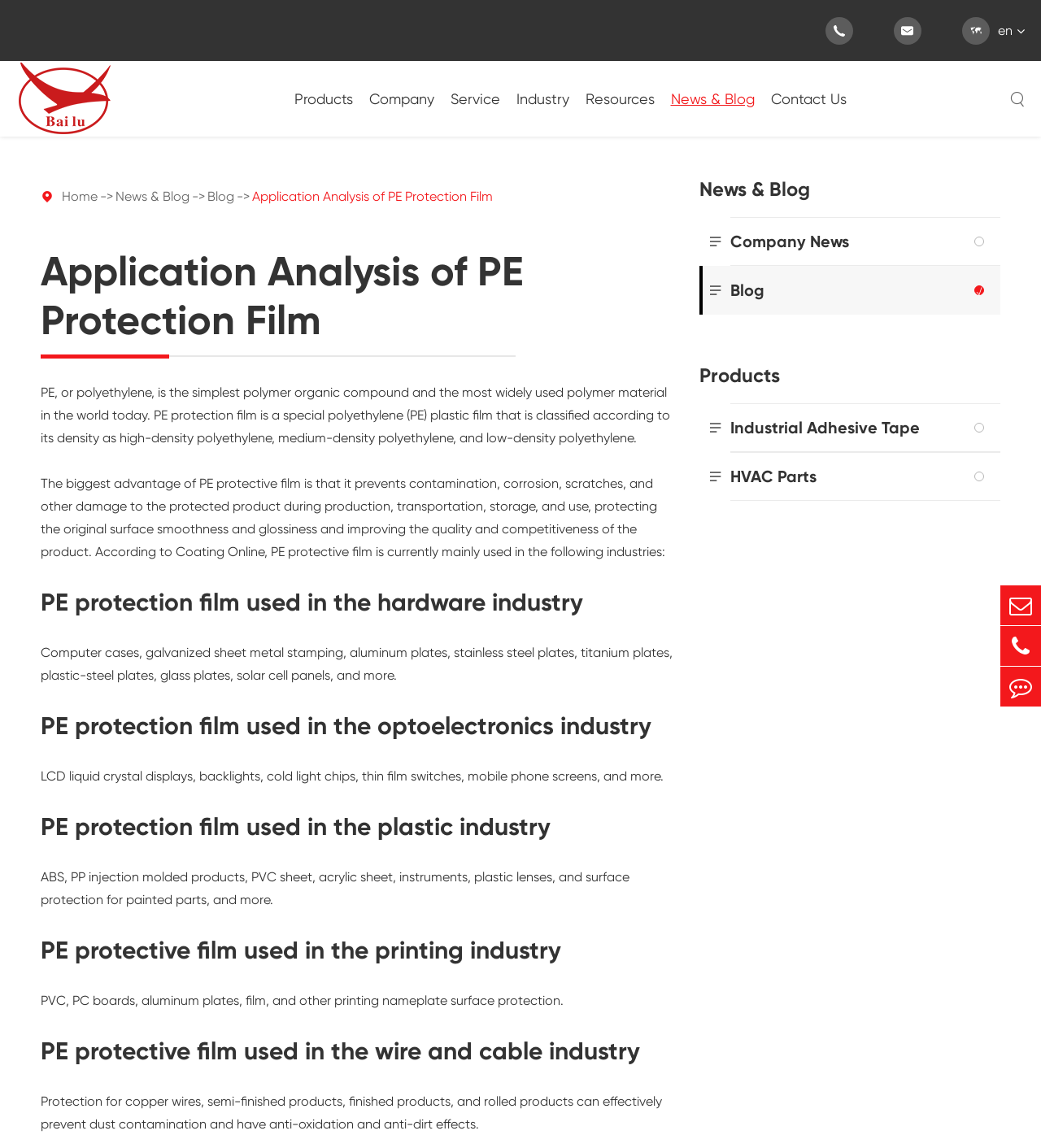Predict the bounding box coordinates for the UI element described as: "News & Blog". The coordinates should be four float numbers between 0 and 1, presented as [left, top, right, bottom].

[0.672, 0.154, 0.778, 0.175]